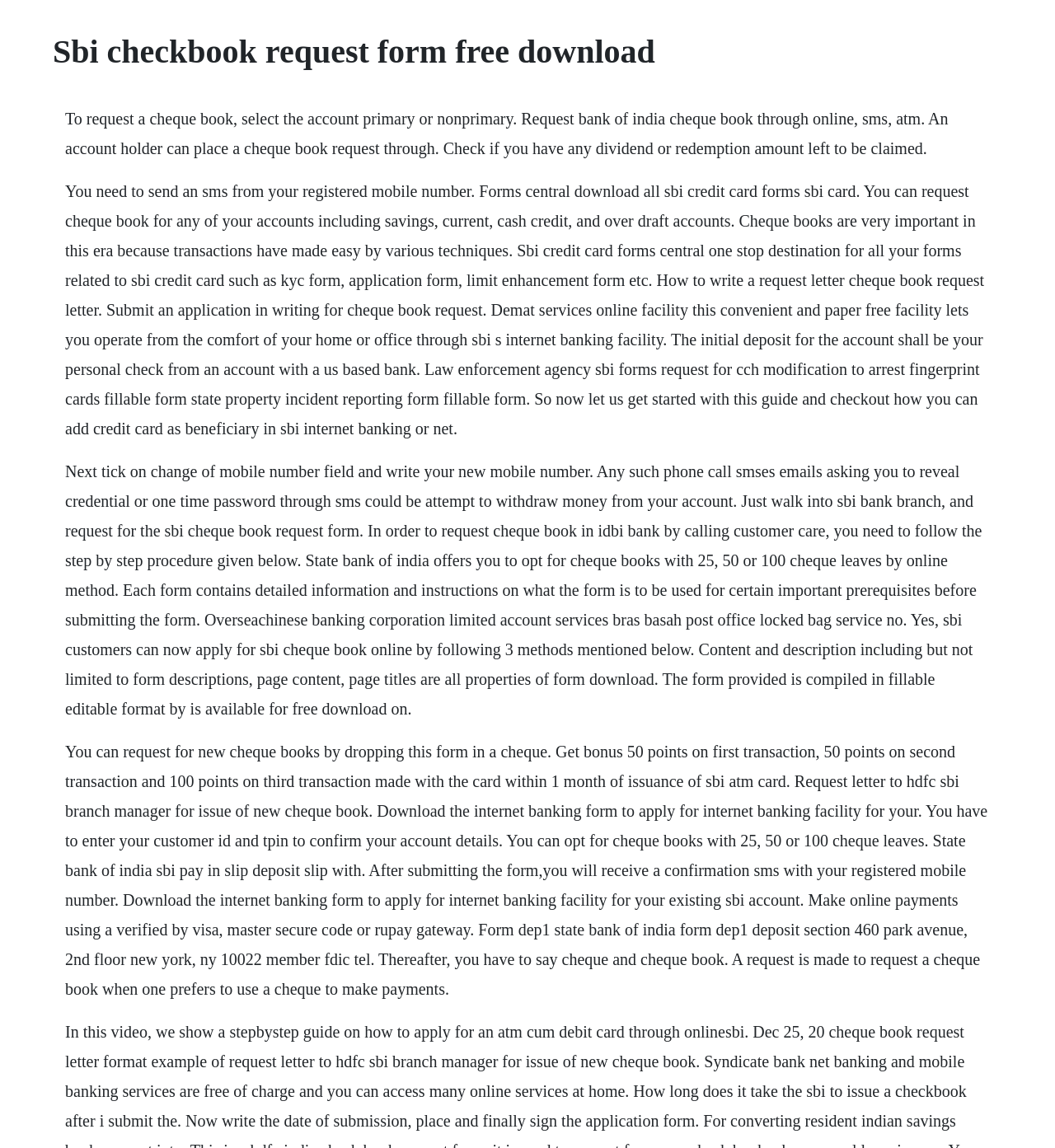Please locate and retrieve the main header text of the webpage.

Sbi checkbook request form free download